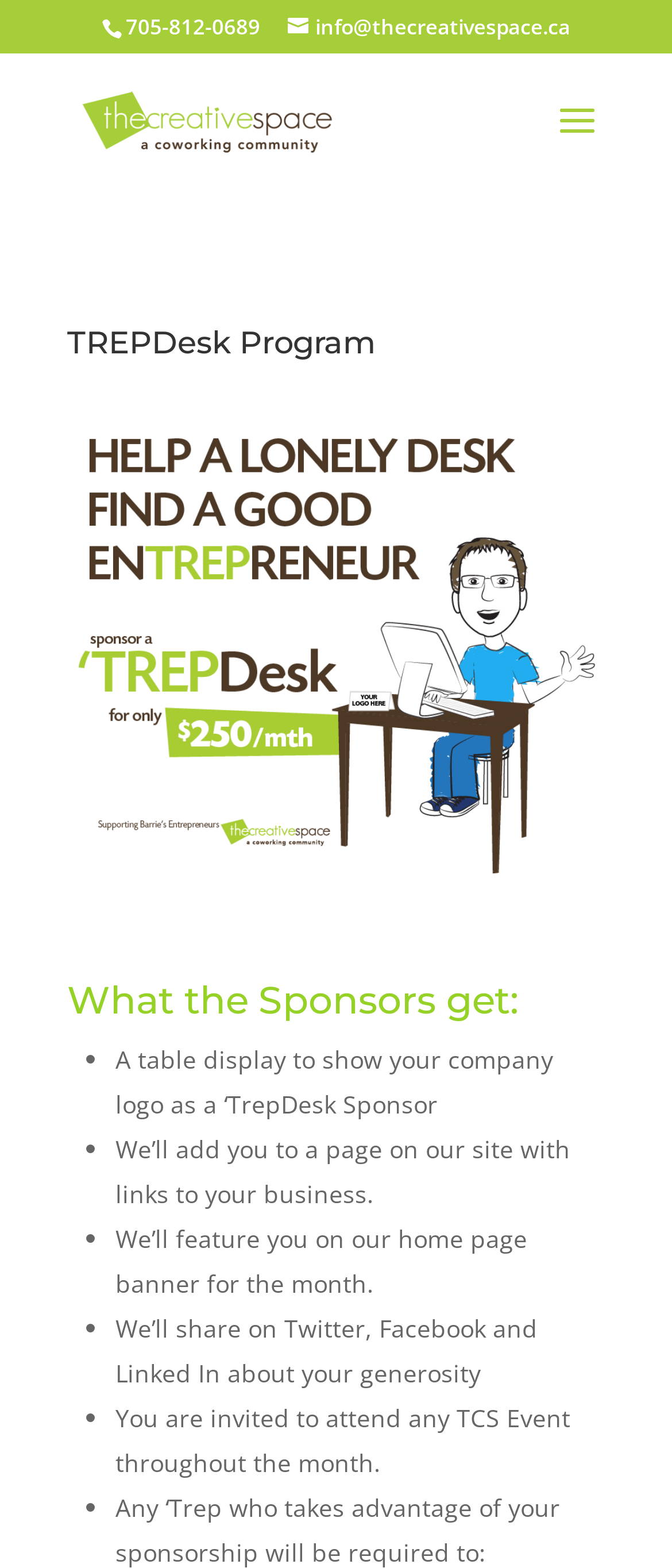Summarize the webpage in an elaborate manner.

The webpage is about the TREPDesk Program offered by The Creative Space. At the top, there is a phone number "705-812-0689" and an email address "info@thecreativespace.ca" with an icon. To the right of the email address, there is a link to "The Creative Space" with an accompanying image. 

Below these elements, there is a heading that reads "TREPDesk Program". Further down, there is another heading that says "What the Sponsors get:". This section is followed by a list of five bullet points, each describing a benefit that sponsors receive. The benefits include a table display to show the company logo, a page on the website with links to the business, a feature on the home page banner, social media sharing, and an invitation to attend TCS Events.